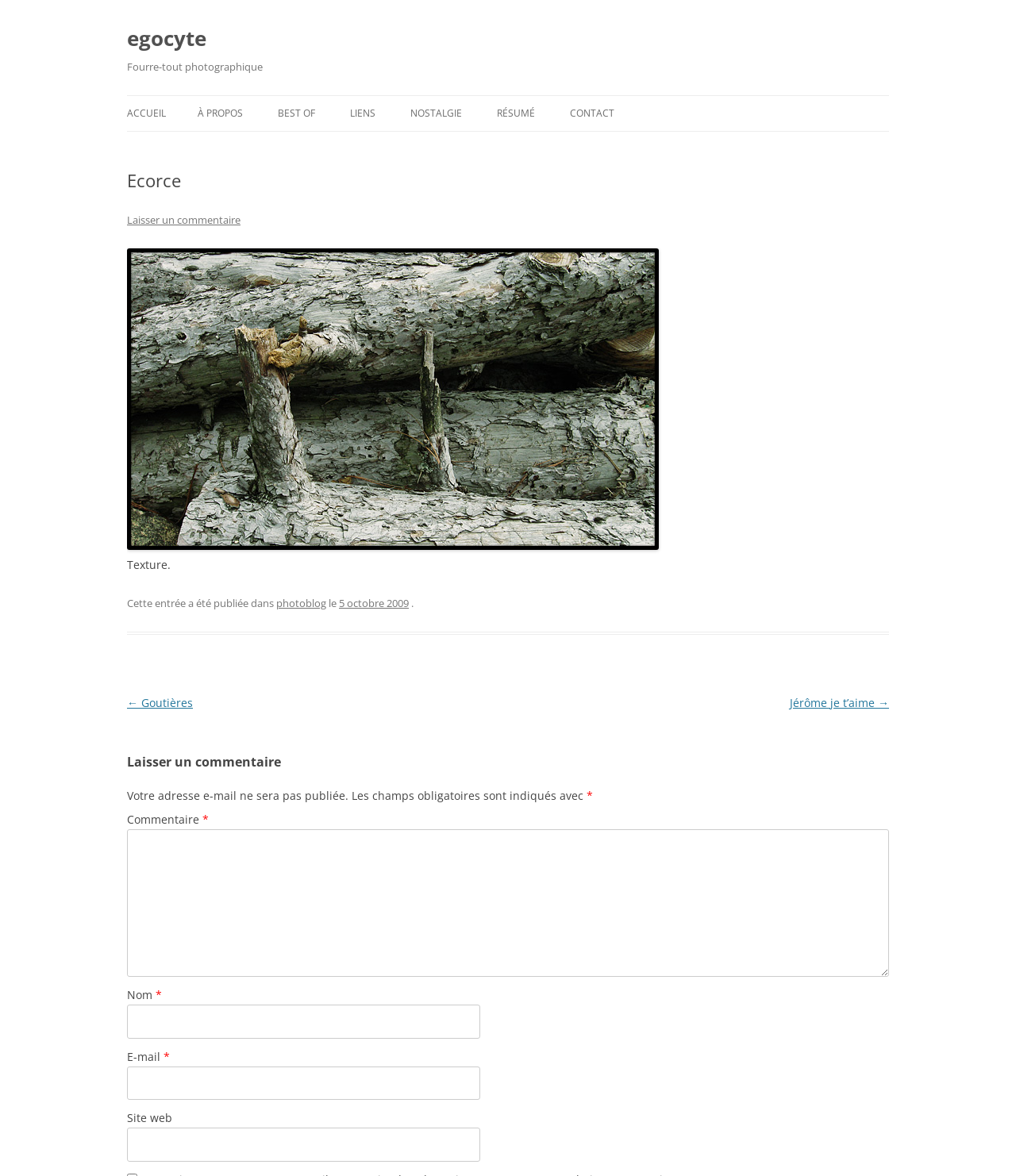Using the element description parent_node: Commentaire * name="comment", predict the bounding box coordinates for the UI element. Provide the coordinates in (top-left x, top-left y, bottom-right x, bottom-right y) format with values ranging from 0 to 1.

[0.125, 0.705, 0.875, 0.831]